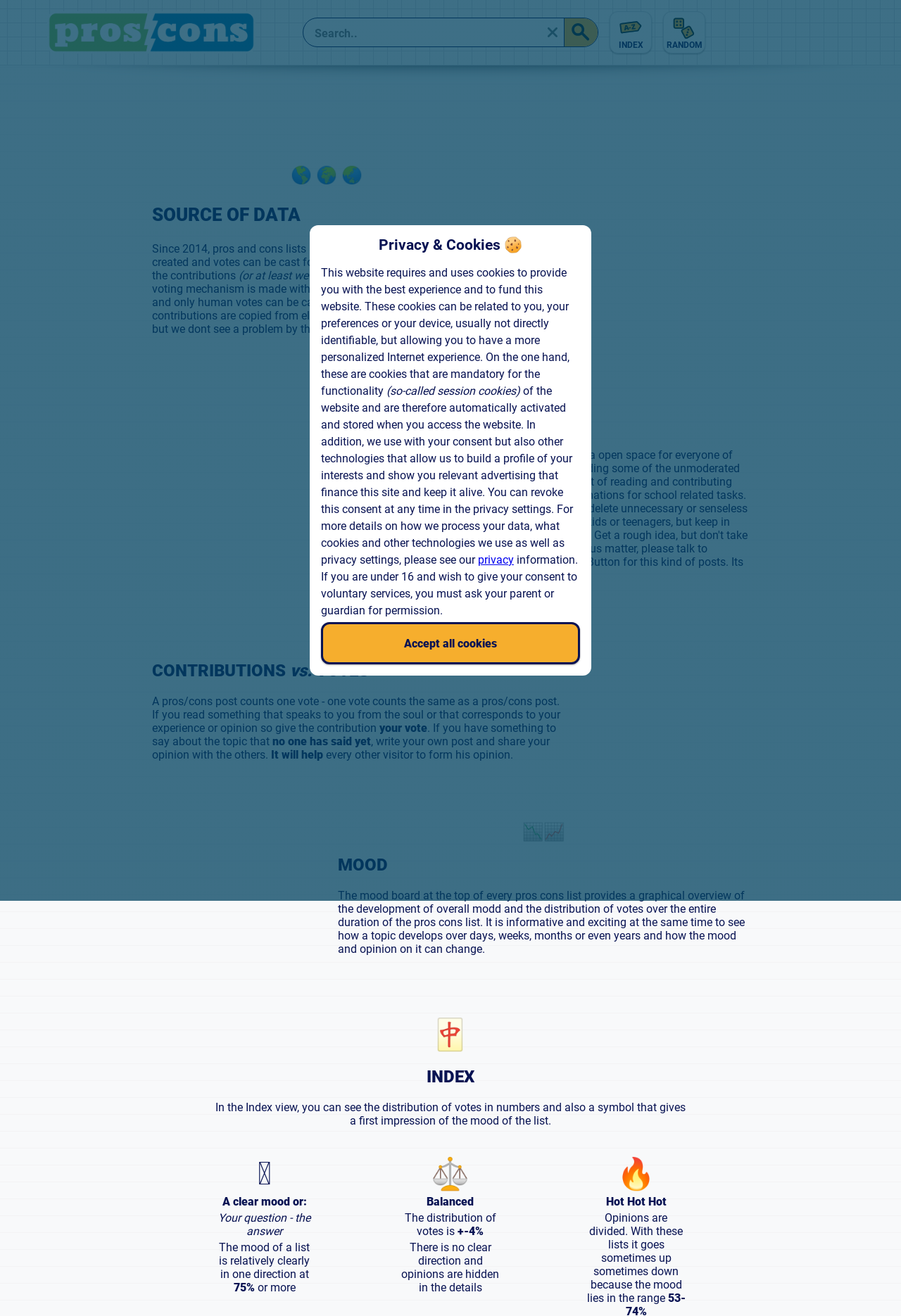Please respond to the question using a single word or phrase:
What is the purpose of the 'REPORT' button?

Keeping the place clean